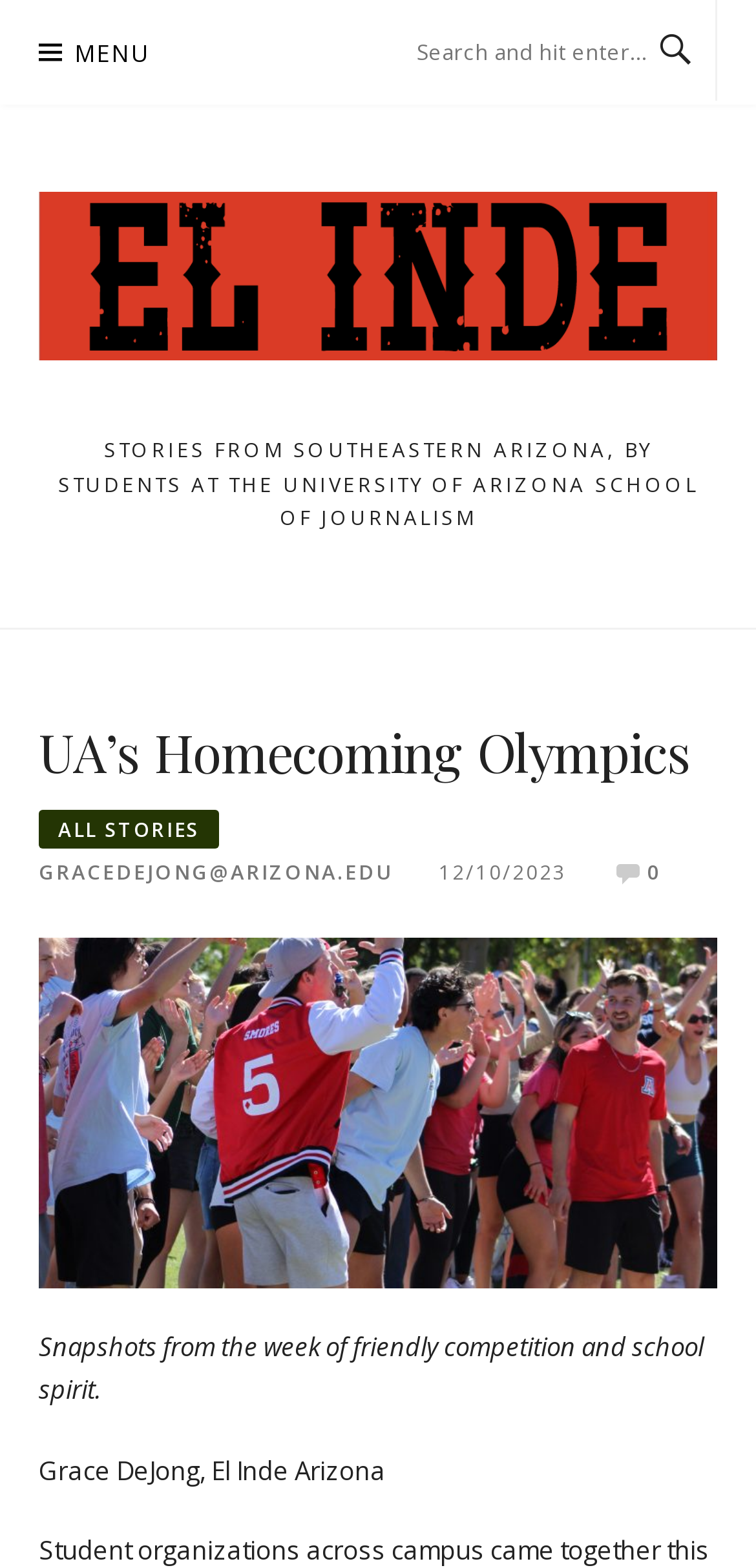Offer a comprehensive description of the webpage’s content and structure.

The webpage is about UA's Homecoming Olympics, with a prominent header displaying the title. At the top left corner, there is a menu button with the icon '\uf419MENU'. Next to it, a search bar is located, where users can input text and hit enter. 

Below the search bar, a horizontal link spans across the page, but its text content is empty. Underneath this link, a static text block provides context about the webpage, stating that it features stories from Southeastern Arizona, written by students at the University of Arizona School of Journalism.

The main content area is divided into sections, with a large heading 'UA’s Homecoming Olympics' at the top. Below this heading, there are several links, including 'ALL STORIES', an email address 'GRACEDEJONG@ARIZONA.EDU', and a link with the text 'UA’s Homecoming Olympics' again. A timestamp '12/10/2023' is also displayed in this section.

Further down, a brief summary of the webpage's content is provided, stating that it showcases snapshots from a week of friendly competition and school spirit. The author's name, 'Grace DeJong, El Inde Arizona', is credited at the bottom of the page.